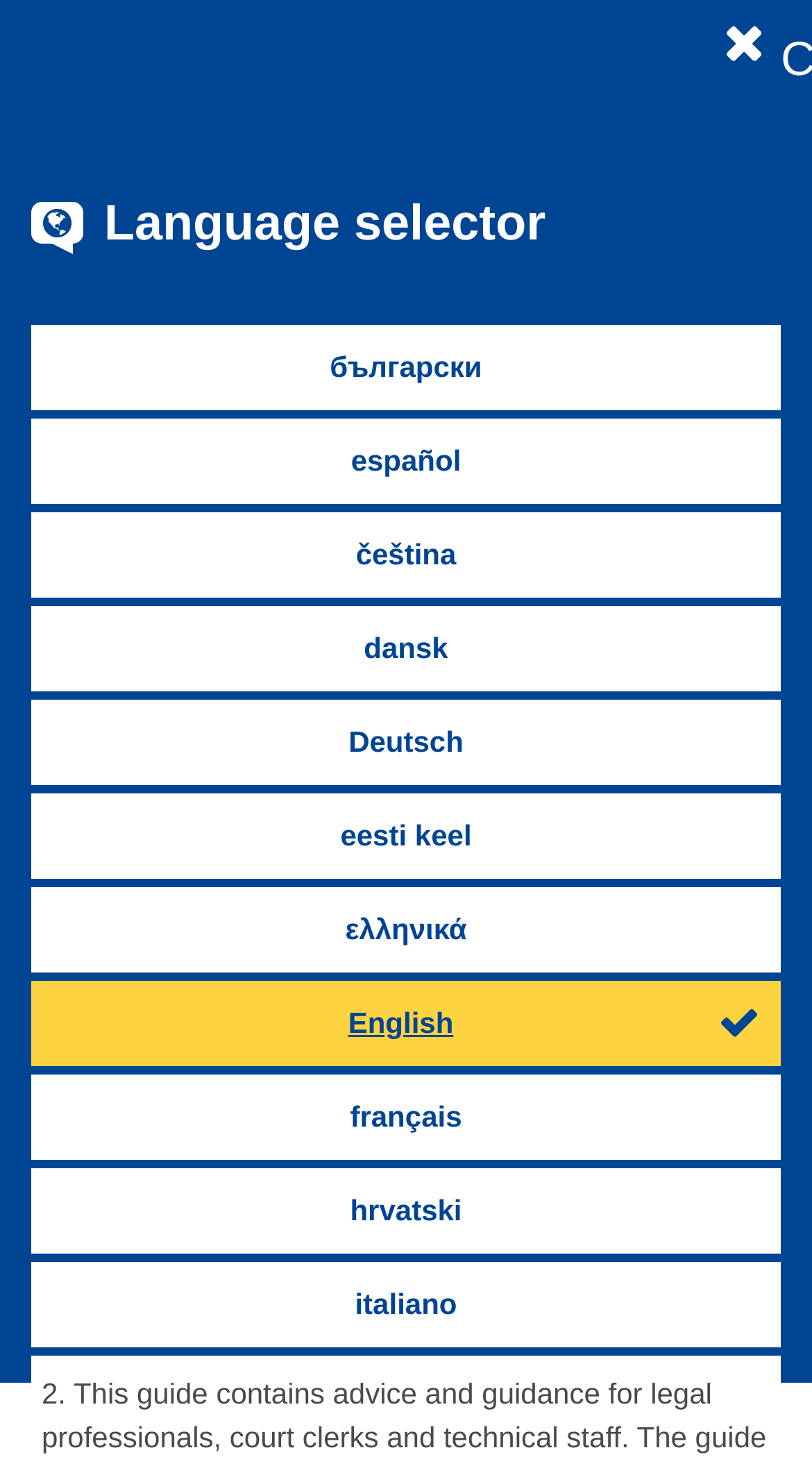Determine the bounding box coordinates for the element that should be clicked to follow this instruction: "View recent updates". The coordinates should be given as four float numbers between 0 and 1, in the format [left, top, right, bottom].

[0.346, 0.066, 0.597, 0.089]